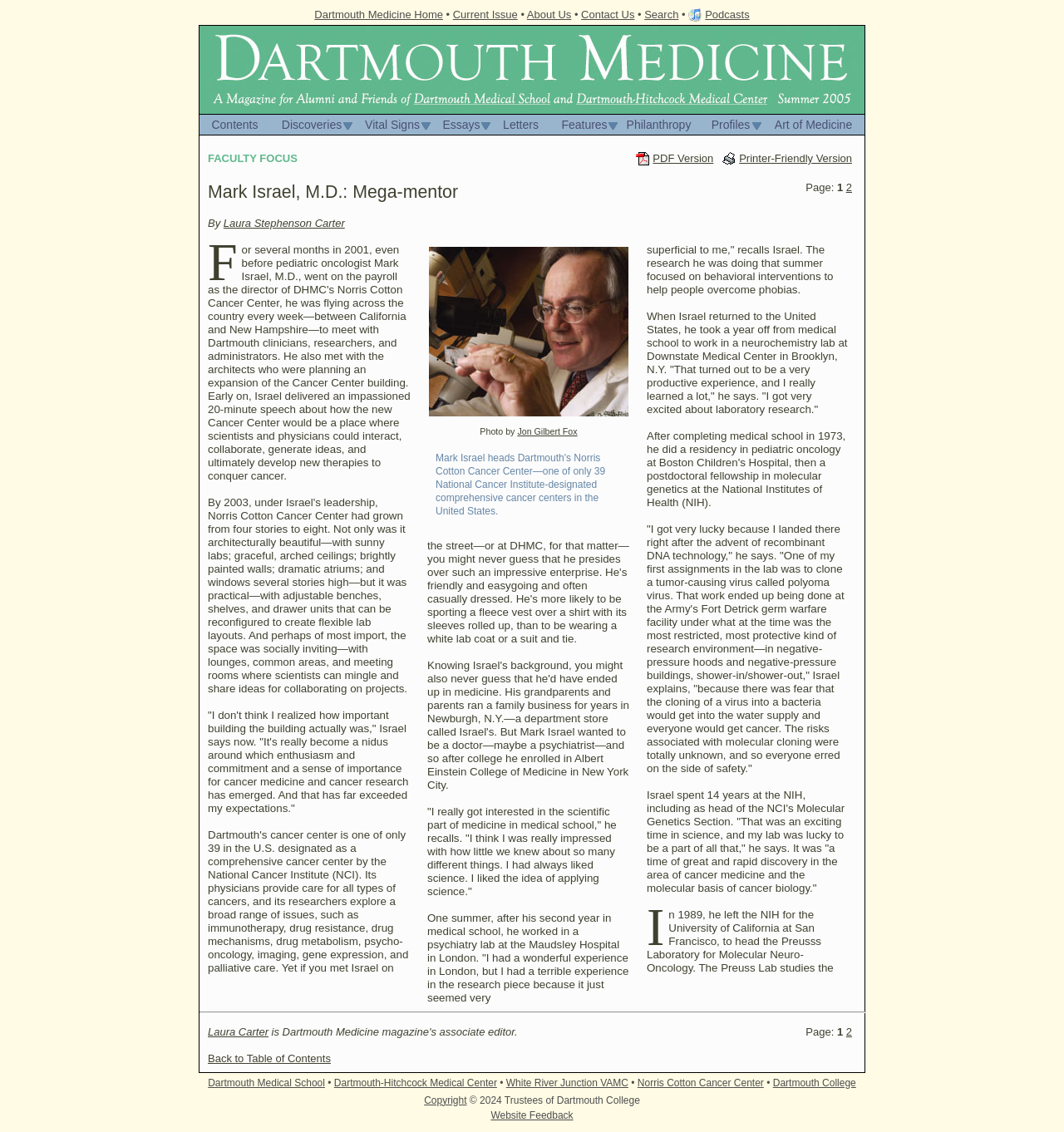Please find the bounding box coordinates of the clickable region needed to complete the following instruction: "View the PDF Version". The bounding box coordinates must consist of four float numbers between 0 and 1, i.e., [left, top, right, bottom].

[0.598, 0.132, 0.671, 0.148]